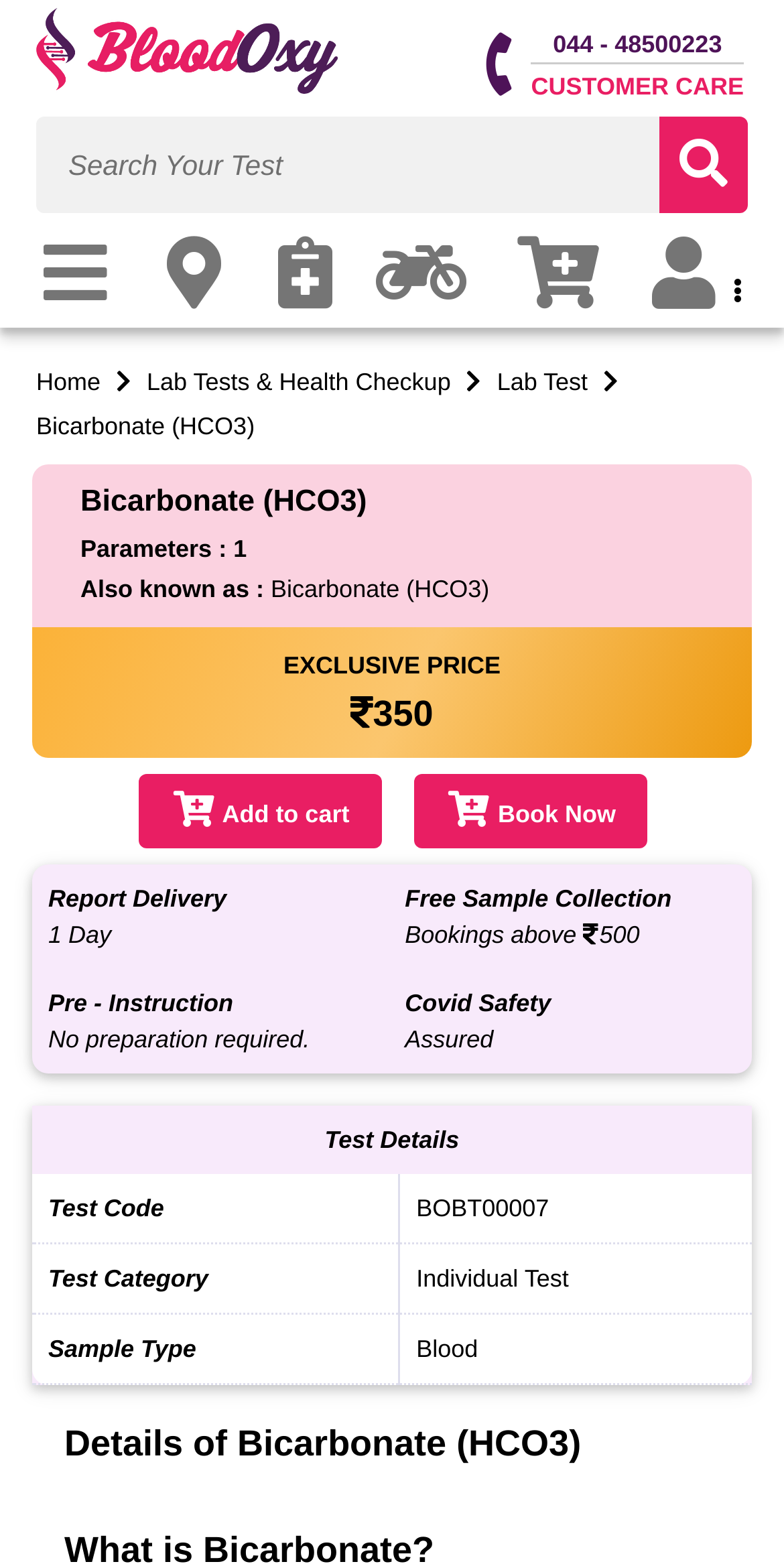From the image, can you give a detailed response to the question below:
What is the sample type required for the Bicarbonate (HCO3) test?

The sample type required for the Bicarbonate (HCO3) test can be found in the table with the test details, which specifies that the sample type is Blood.